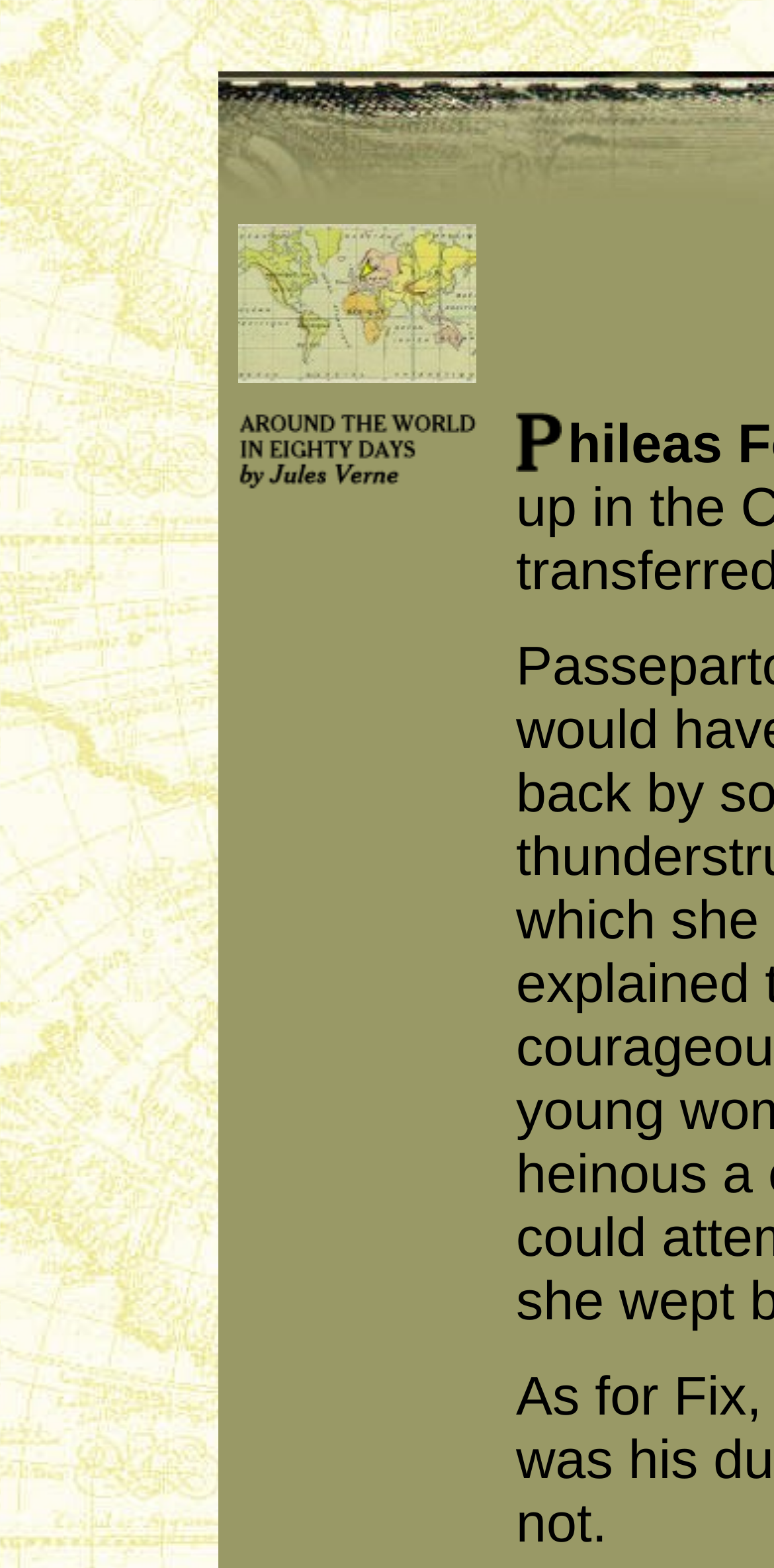Identify the coordinates of the bounding box for the element described below: "alt="in eighty days" name="Image1"". Return the coordinates as four float numbers between 0 and 1: [left, top, right, bottom].

[0.308, 0.297, 0.641, 0.319]